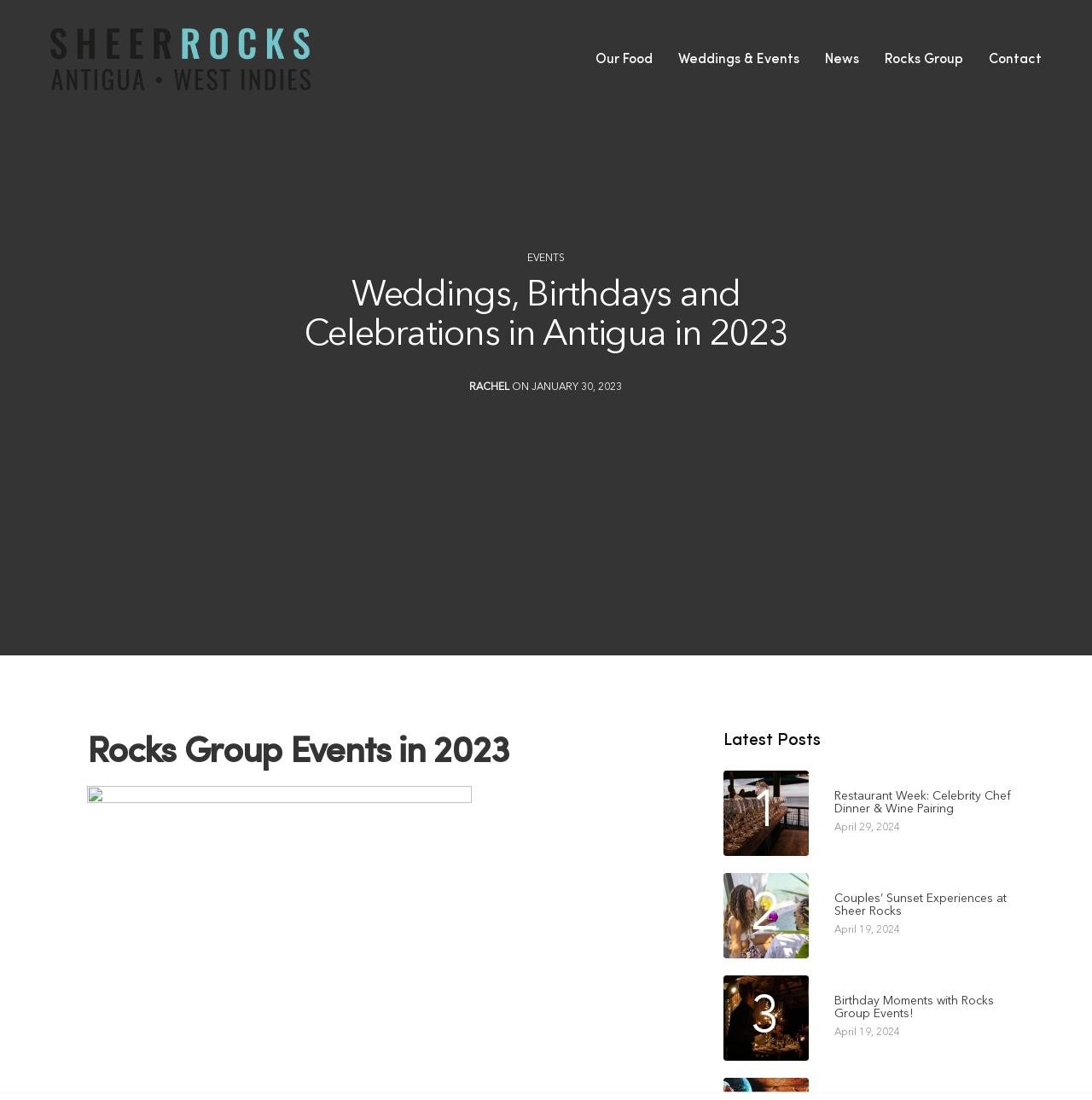Find the bounding box of the element with the following description: "rachel". The coordinates must be four float numbers between 0 and 1, formatted as [left, top, right, bottom].

[0.43, 0.346, 0.467, 0.359]